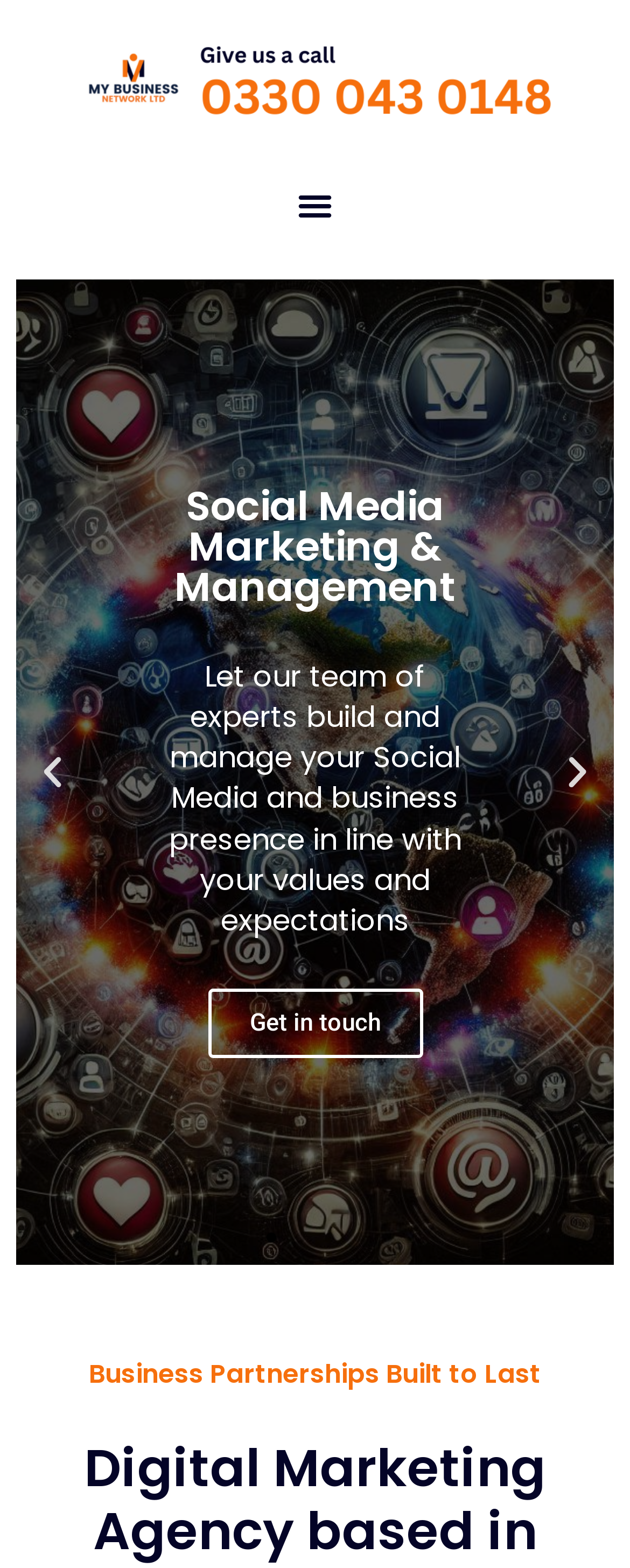Please find the bounding box coordinates for the clickable element needed to perform this instruction: "Toggle the menu".

[0.458, 0.113, 0.542, 0.147]